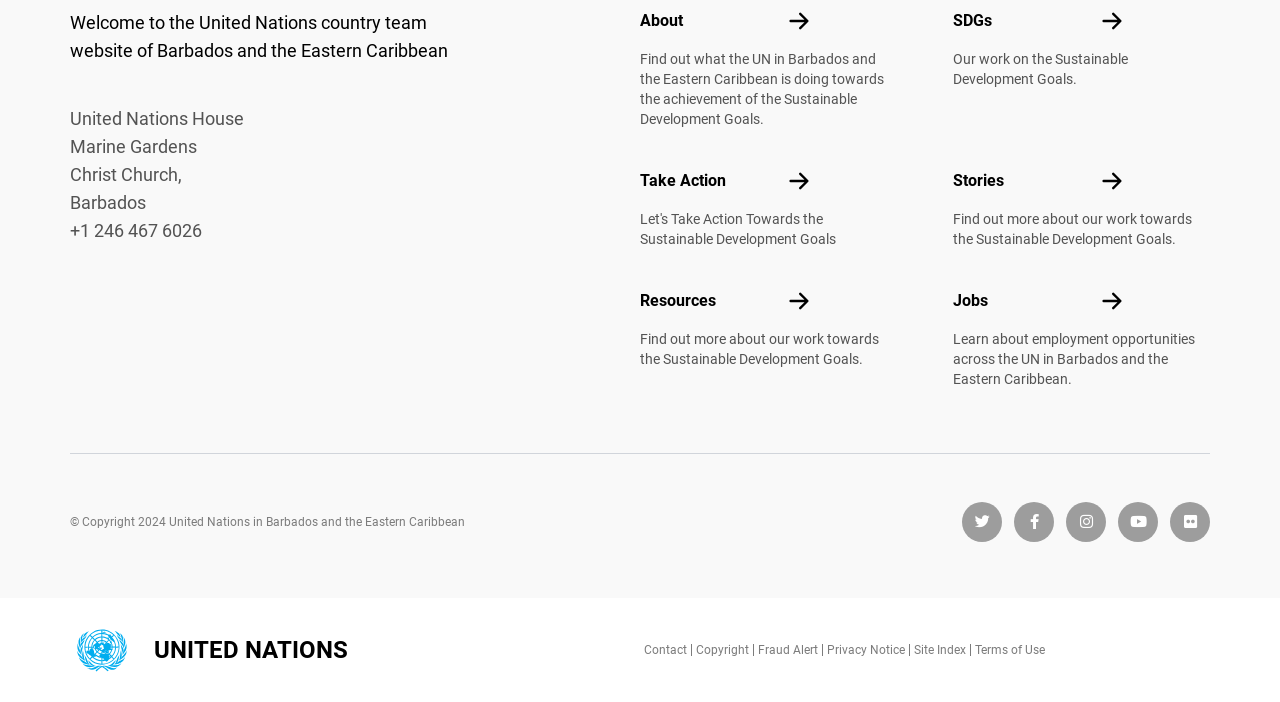Please provide the bounding box coordinates in the format (top-left x, top-left y, bottom-right x, bottom-right y). Remember, all values are floating point numbers between 0 and 1. What is the bounding box coordinate of the region described as: Terms of Use

[0.762, 0.916, 0.816, 0.936]